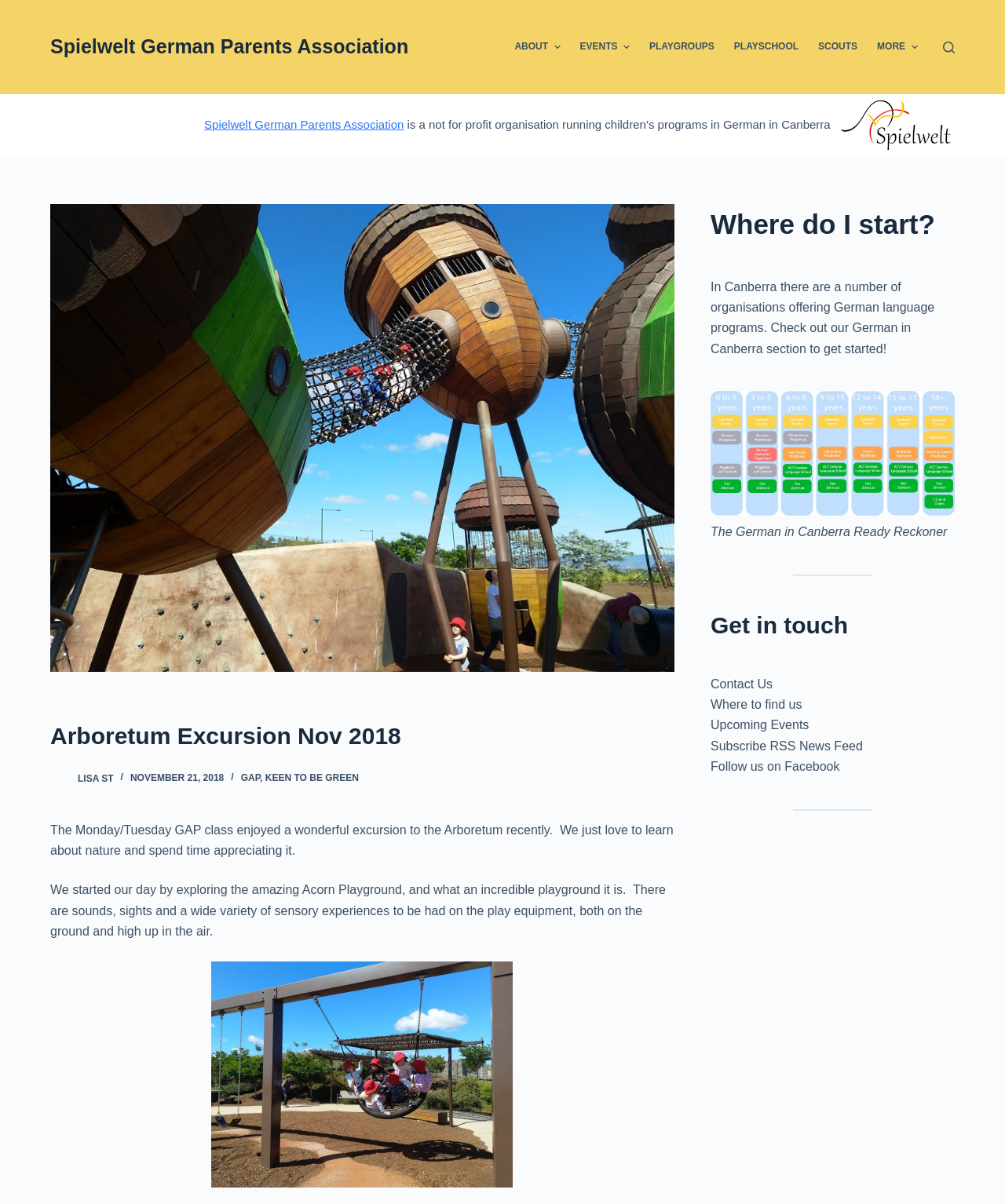What is the name of the organisation?
Examine the image and give a concise answer in one word or a short phrase.

Spielwelt German Parents Association